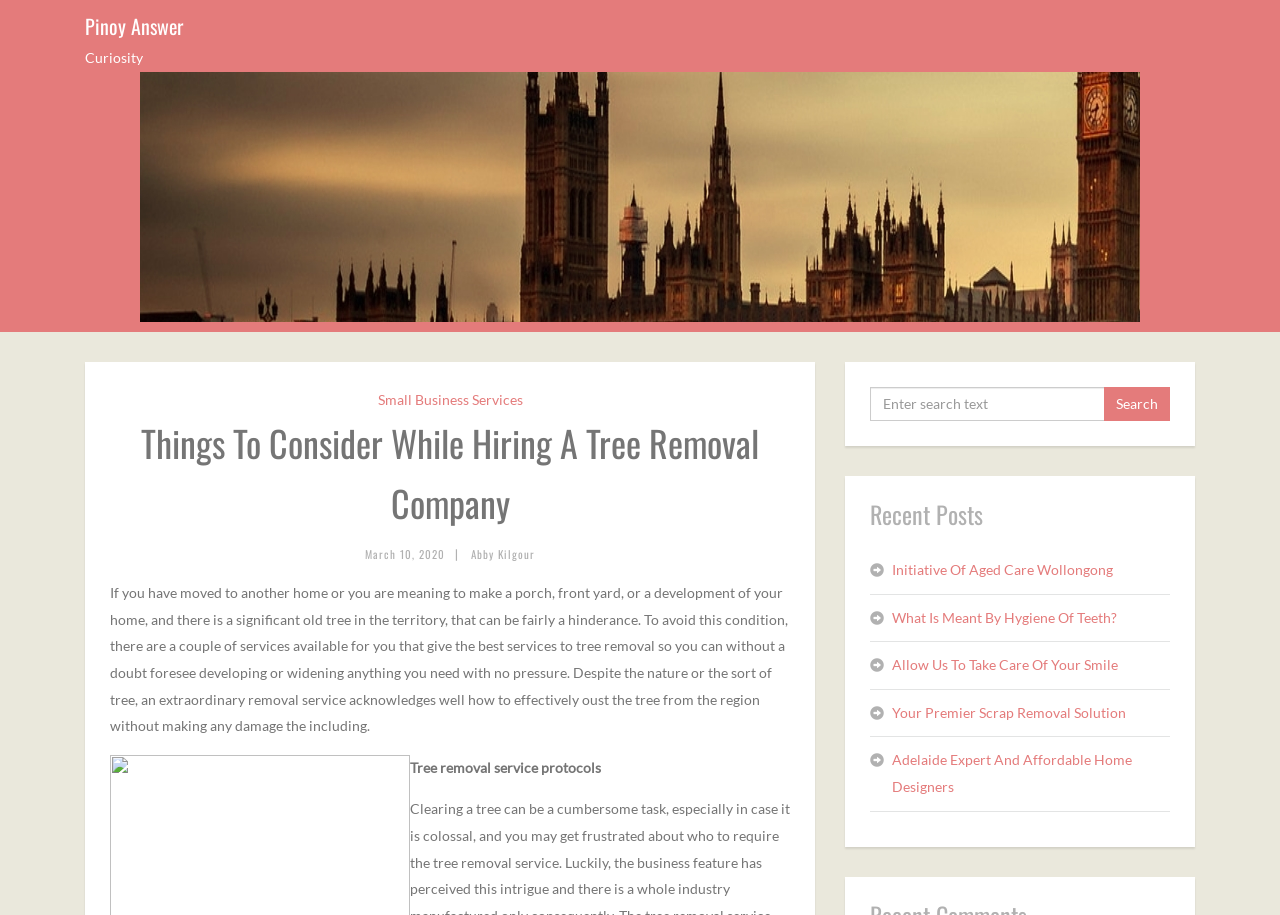Identify and provide the bounding box coordinates of the UI element described: "name="s" placeholder="Enter search text"". The coordinates should be formatted as [left, top, right, bottom], with each number being a float between 0 and 1.

[0.68, 0.423, 0.914, 0.46]